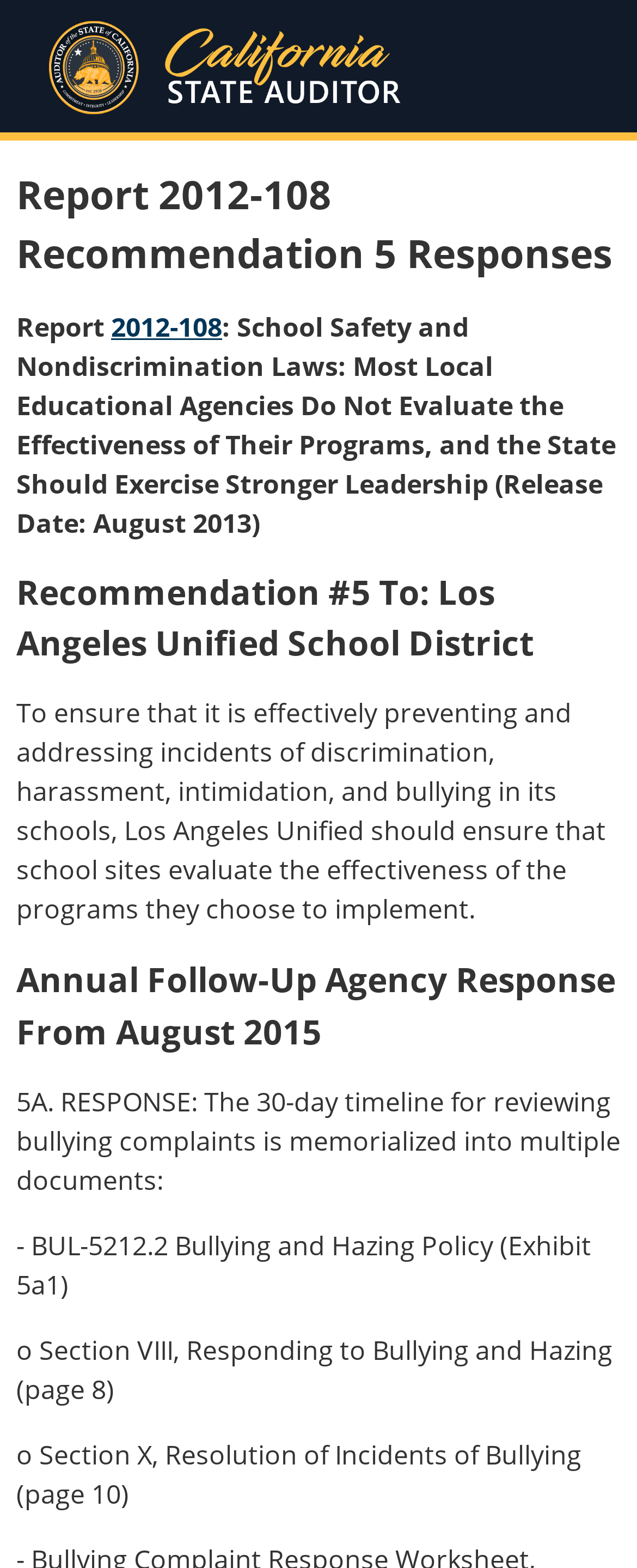Answer the question using only a single word or phrase: 
How many documents are mentioned in the Annual Follow-Up Agency Response?

3